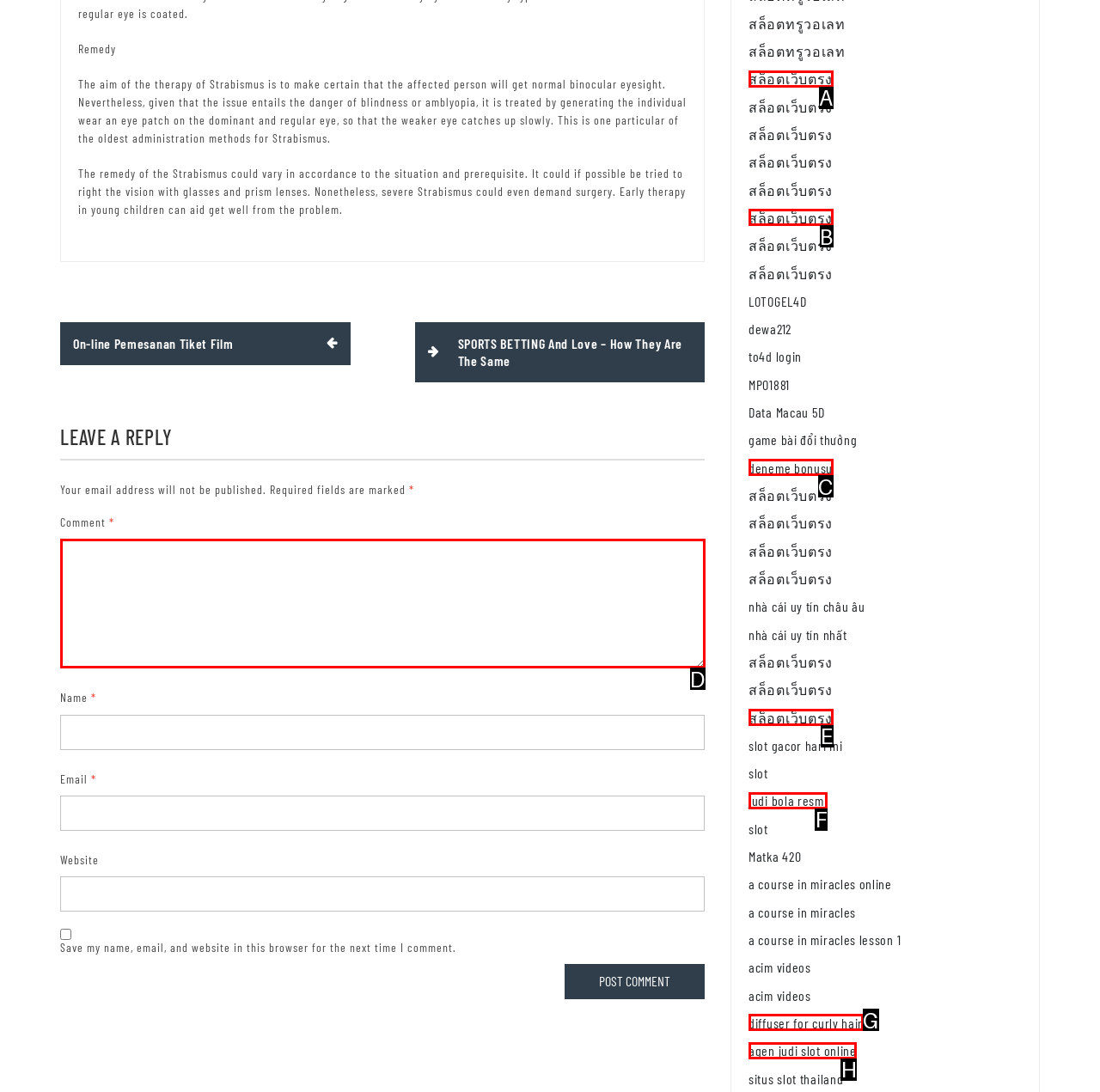Identify which HTML element should be clicked to fulfill this instruction: Leave a reply in the 'Comment' field Reply with the correct option's letter.

D